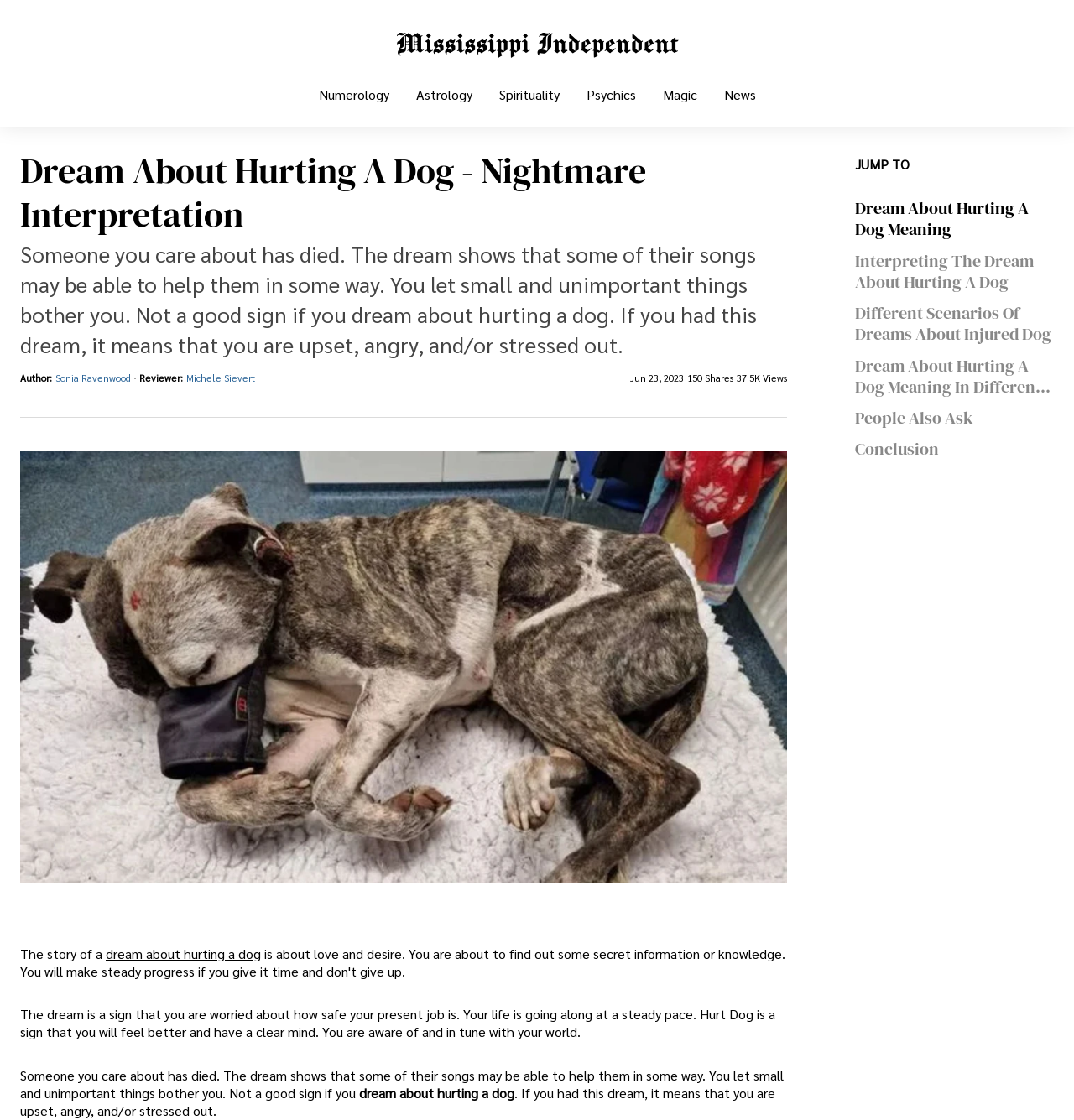What is the topic of this article?
Give a detailed explanation using the information visible in the image.

I found the topic of the article by looking at the main heading 'Dream About Hurting A Dog - Nightmare Interpretation' and the corresponding text below it, which discusses the interpretation of dreams about hurting a dog.